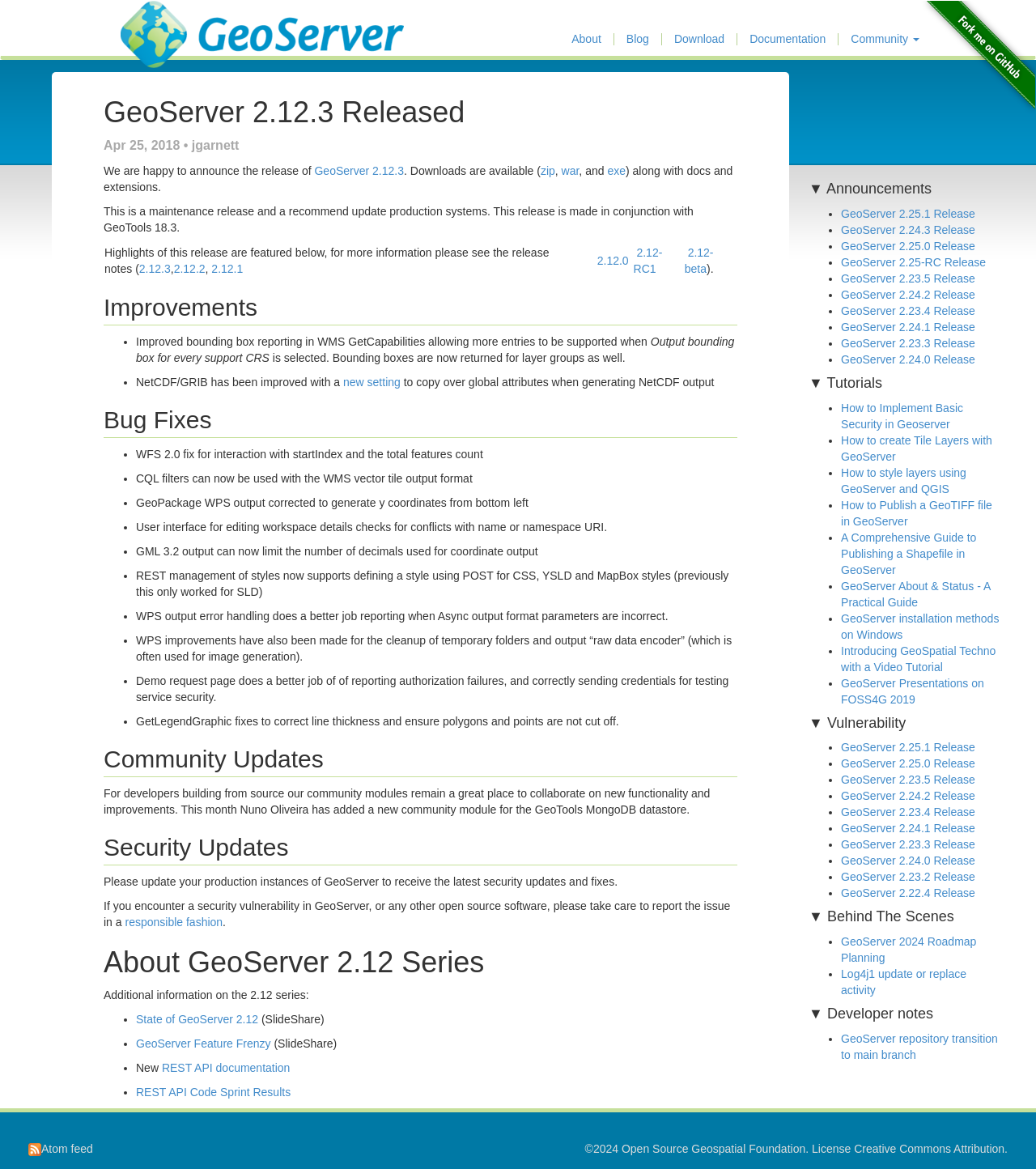Please find the bounding box for the UI component described as follows: "GeoServer 2.12.3".

[0.304, 0.141, 0.39, 0.152]